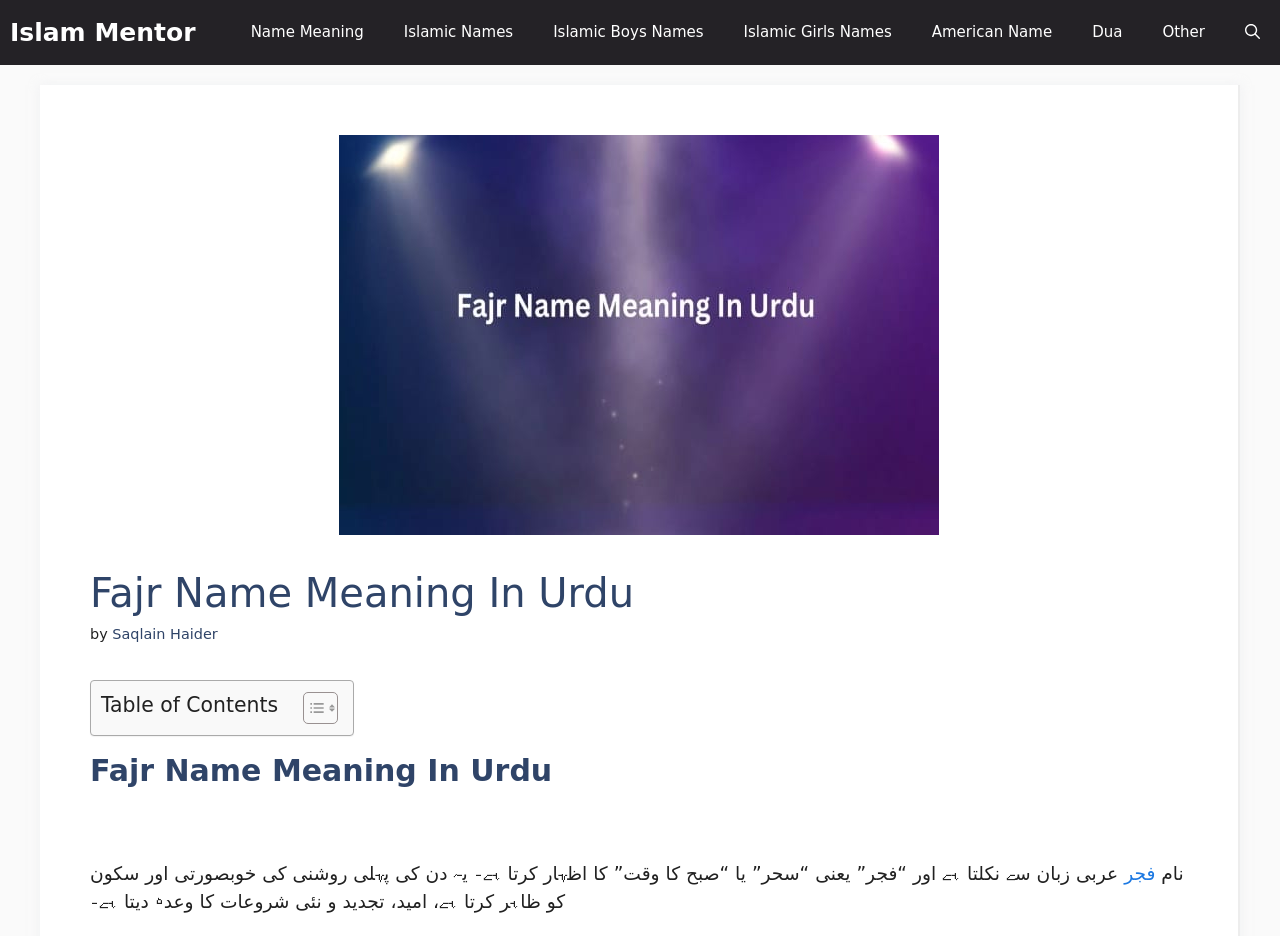What is the name of the Islamic name being described?
Please provide a detailed and comprehensive answer to the question.

The webpage is focused on the Islamic name 'Fajr', which is evident from the header and the content of the webpage. The header 'Fajr Name Meaning In Urdu' and the text 'Fajr Name Meaning In Urdu' in the content section both indicate that the webpage is about the Islamic name 'Fajr'.